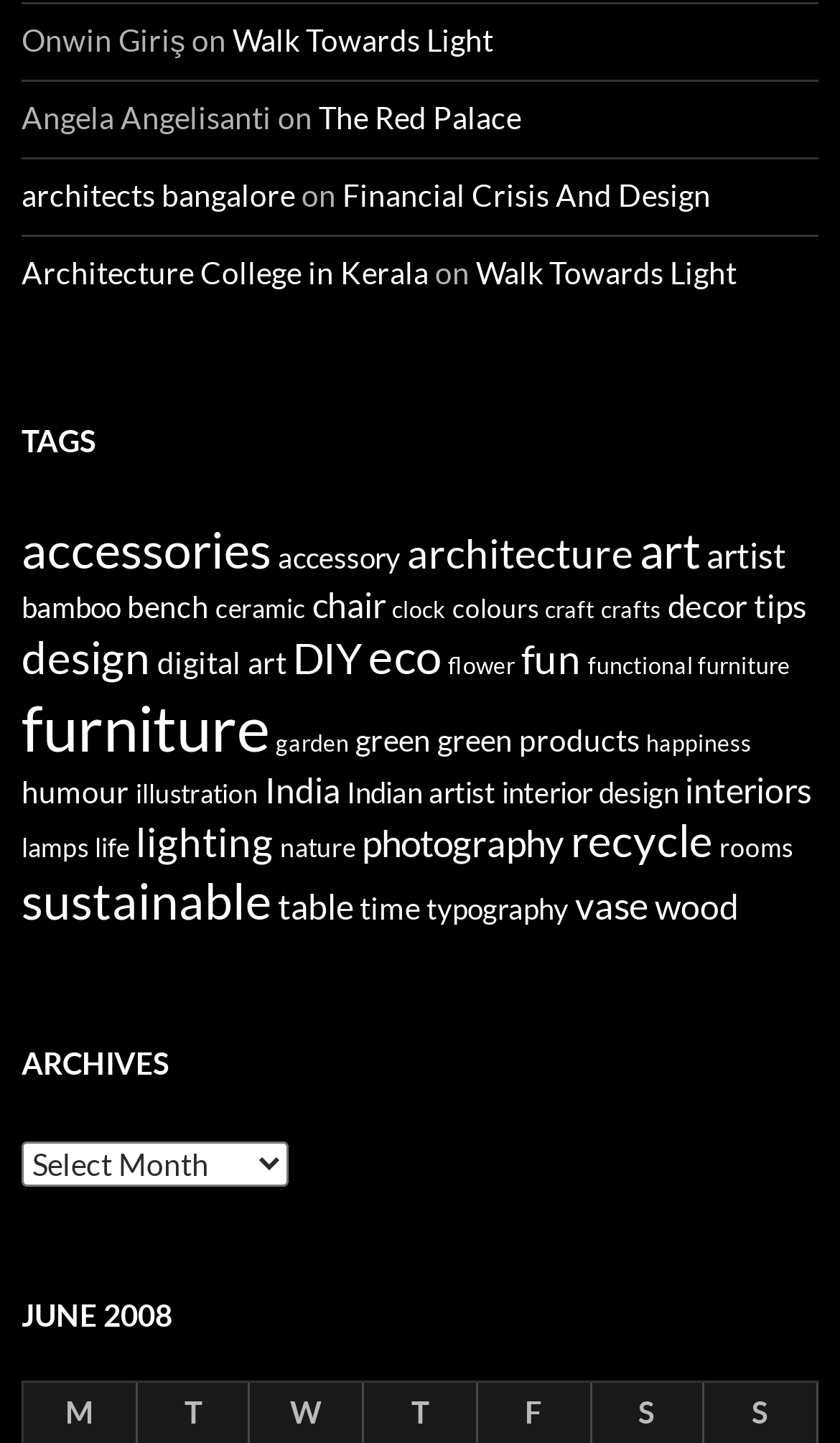Use a single word or phrase to answer the following:
How many categories are listed under 'TAGS'?

28 categories